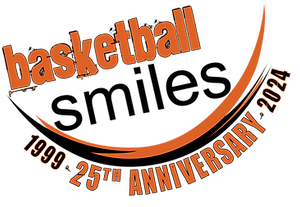Paint a vivid picture with your description of the image.

The image features the official logo for "Basketball Smiles," celebrating its 25th anniversary in 2024. The design prominently displays the word "basketball" in bold, vibrant orange letters, with "smiles" presented in a sleek, modern font. Below, the years "1999" and "2024" signify the inception and milestone anniversary of the organization, while "25th ANNIVERSARY" is highlighted in a striking manner, signifying a quarter-century of impact. This logo encapsulates the spirit of the organization, which is dedicated to providing free basketball camps and life-skills programs that inspire hope and develop leadership in youth, particularly in underprivileged areas of The Bahamas.